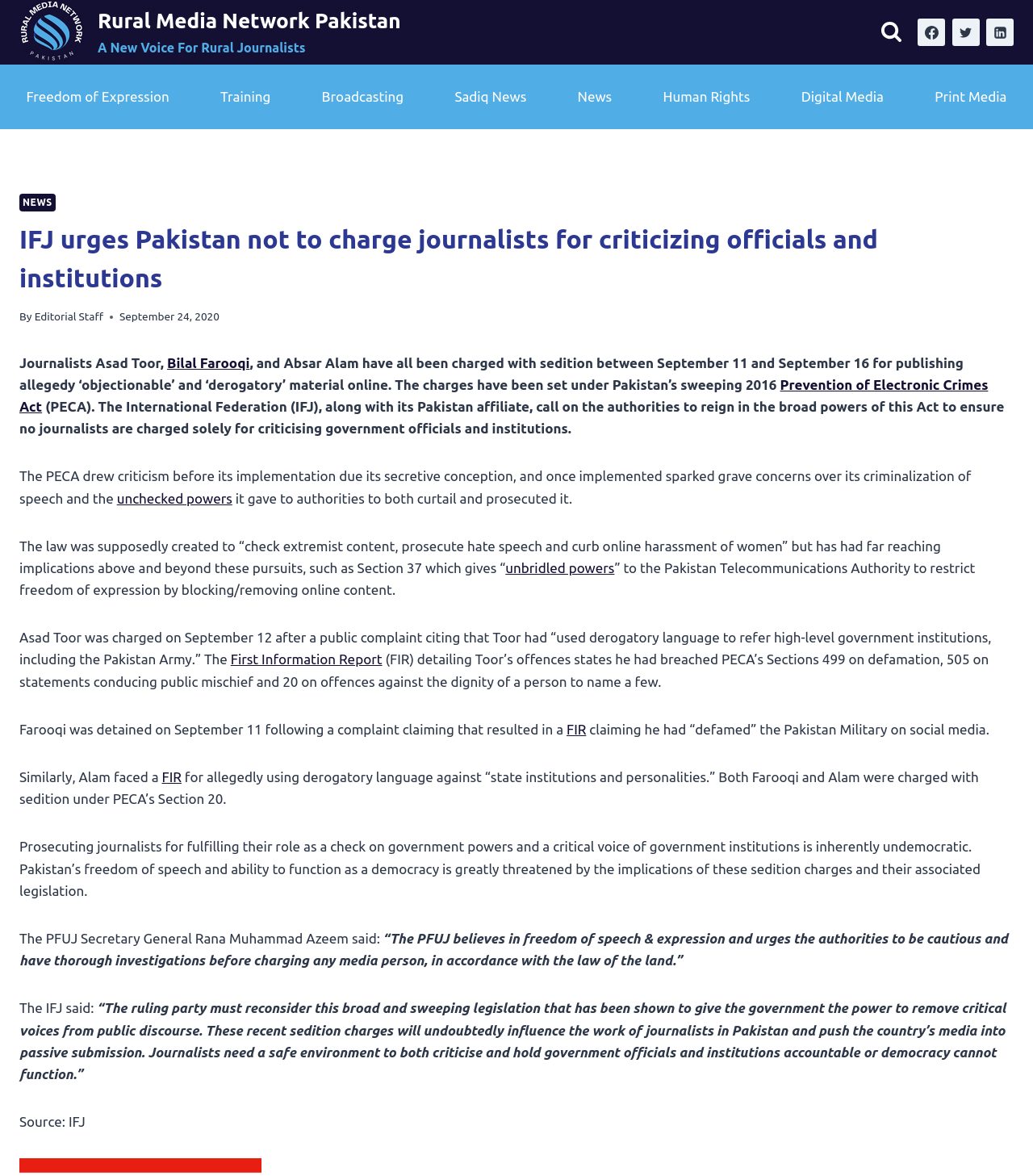Please mark the clickable region by giving the bounding box coordinates needed to complete this instruction: "Visit Rural Media Network Pakistan".

[0.019, 0.0, 0.388, 0.055]